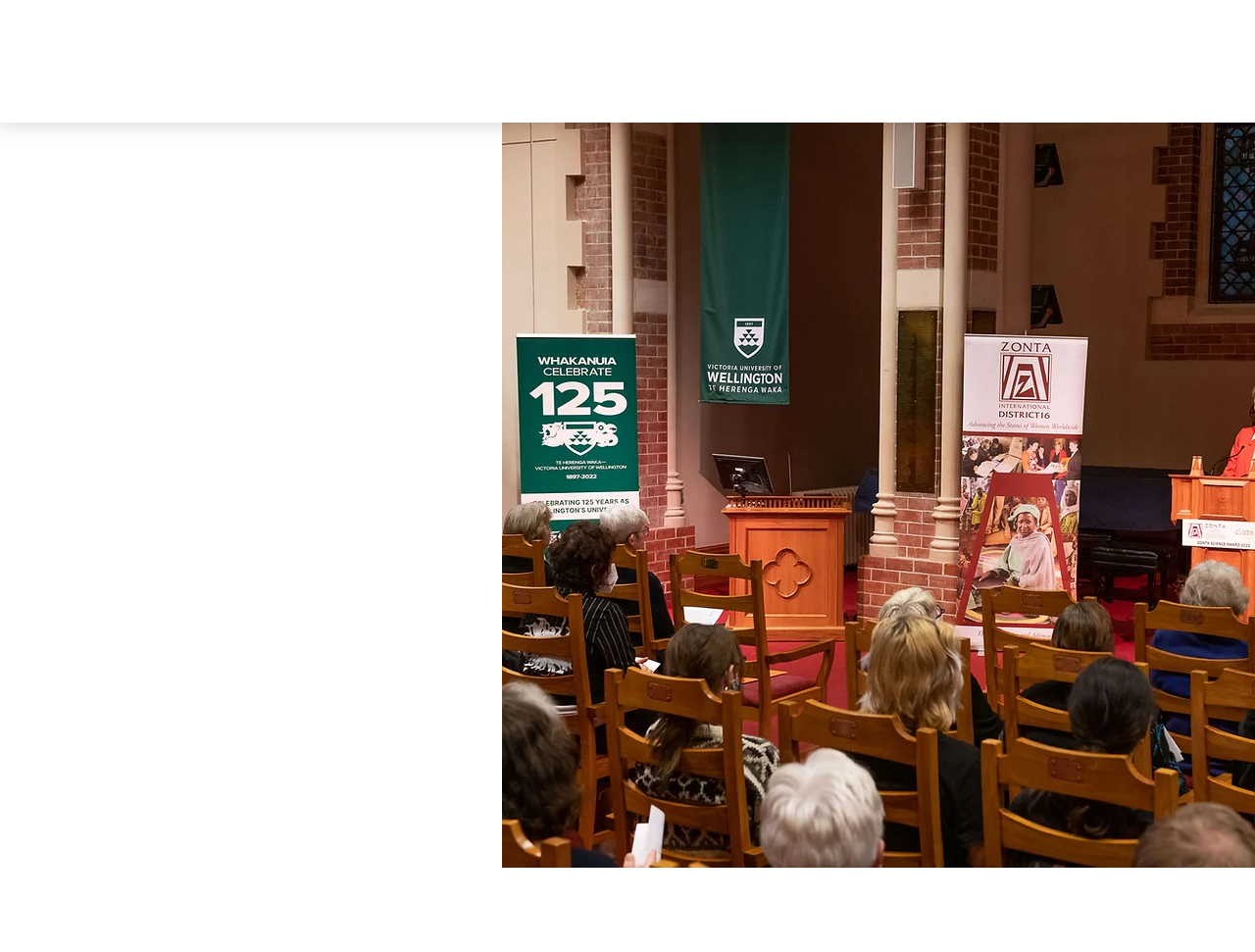Determine the bounding box coordinates for the UI element matching this description: "News".

[0.644, 0.035, 0.718, 0.084]